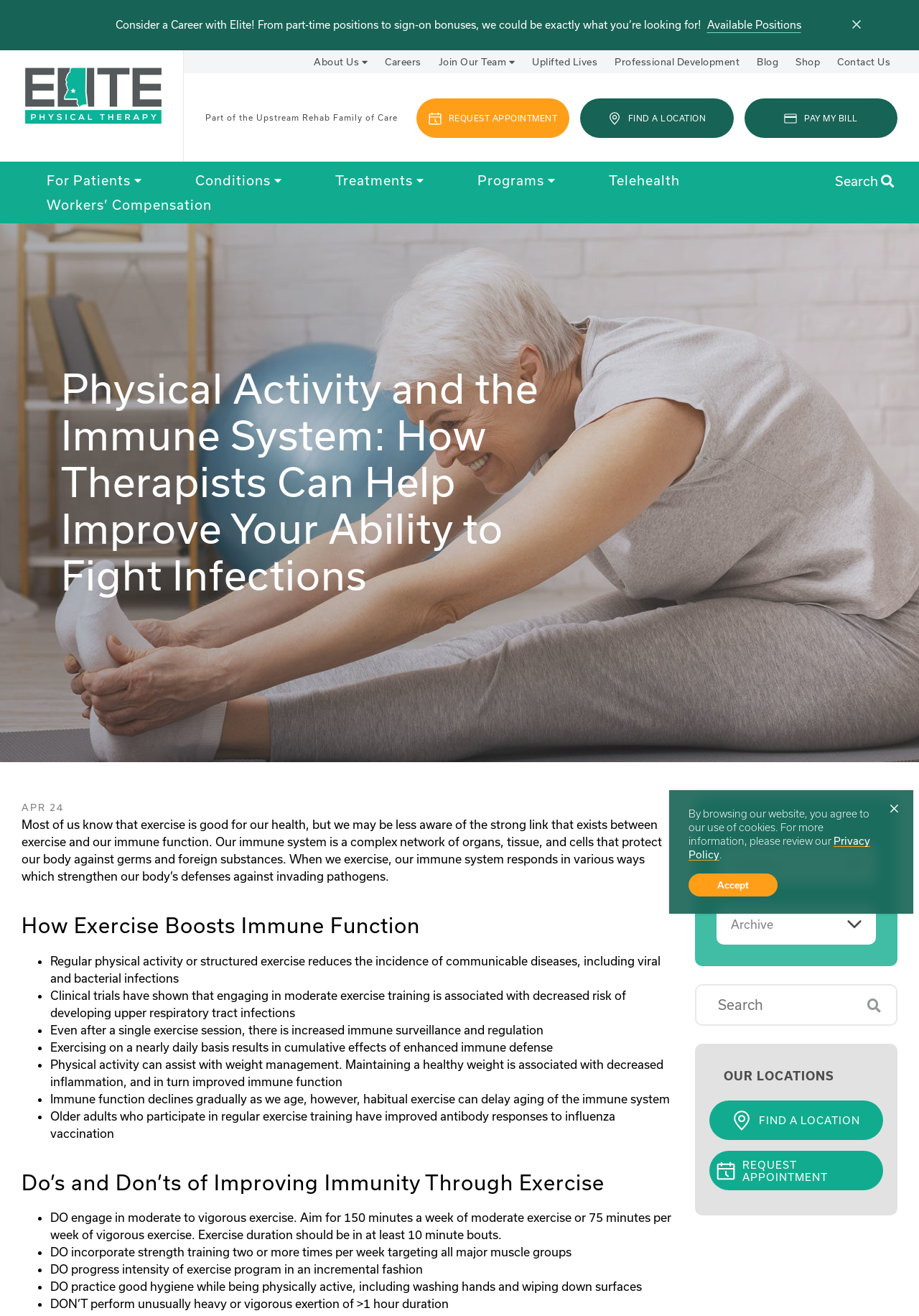Pinpoint the bounding box coordinates of the clickable element needed to complete the instruction: "Request an appointment". The coordinates should be provided as four float numbers between 0 and 1: [left, top, right, bottom].

[0.453, 0.075, 0.62, 0.105]